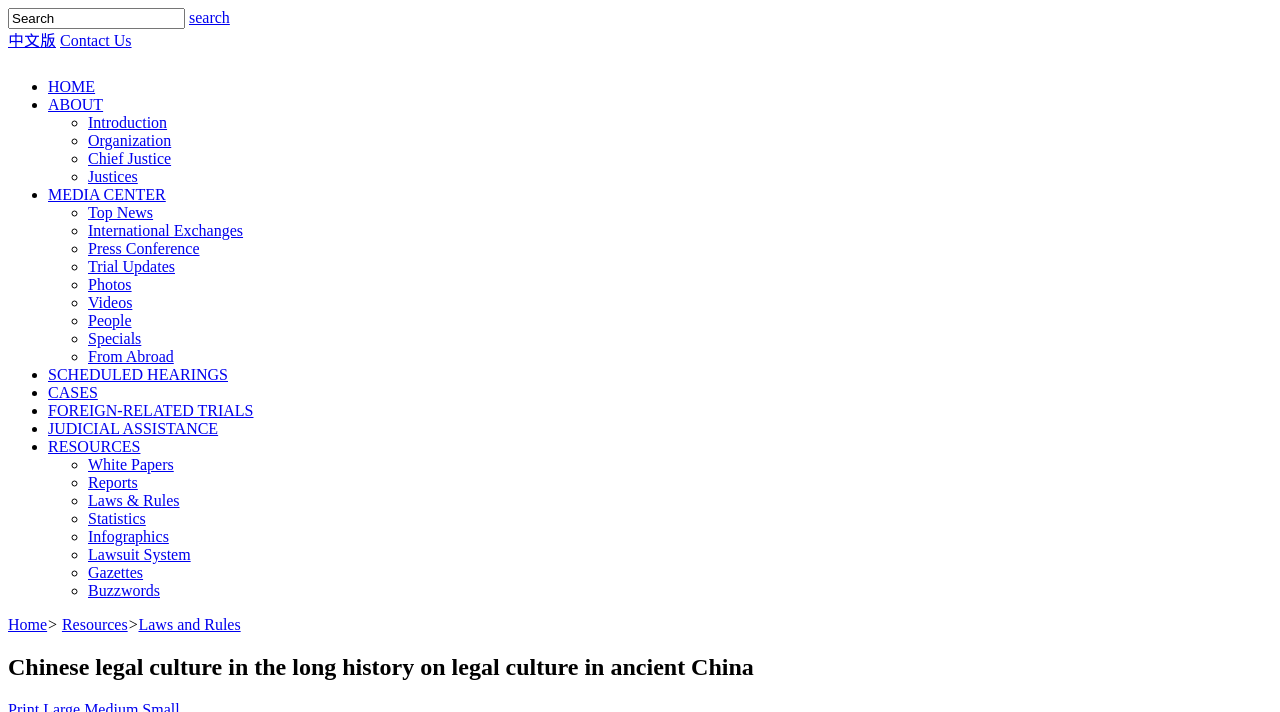What are the main categories of the website?
Based on the image, provide a one-word or brief-phrase response.

HOME, ABOUT, MEDIA CENTER, etc.